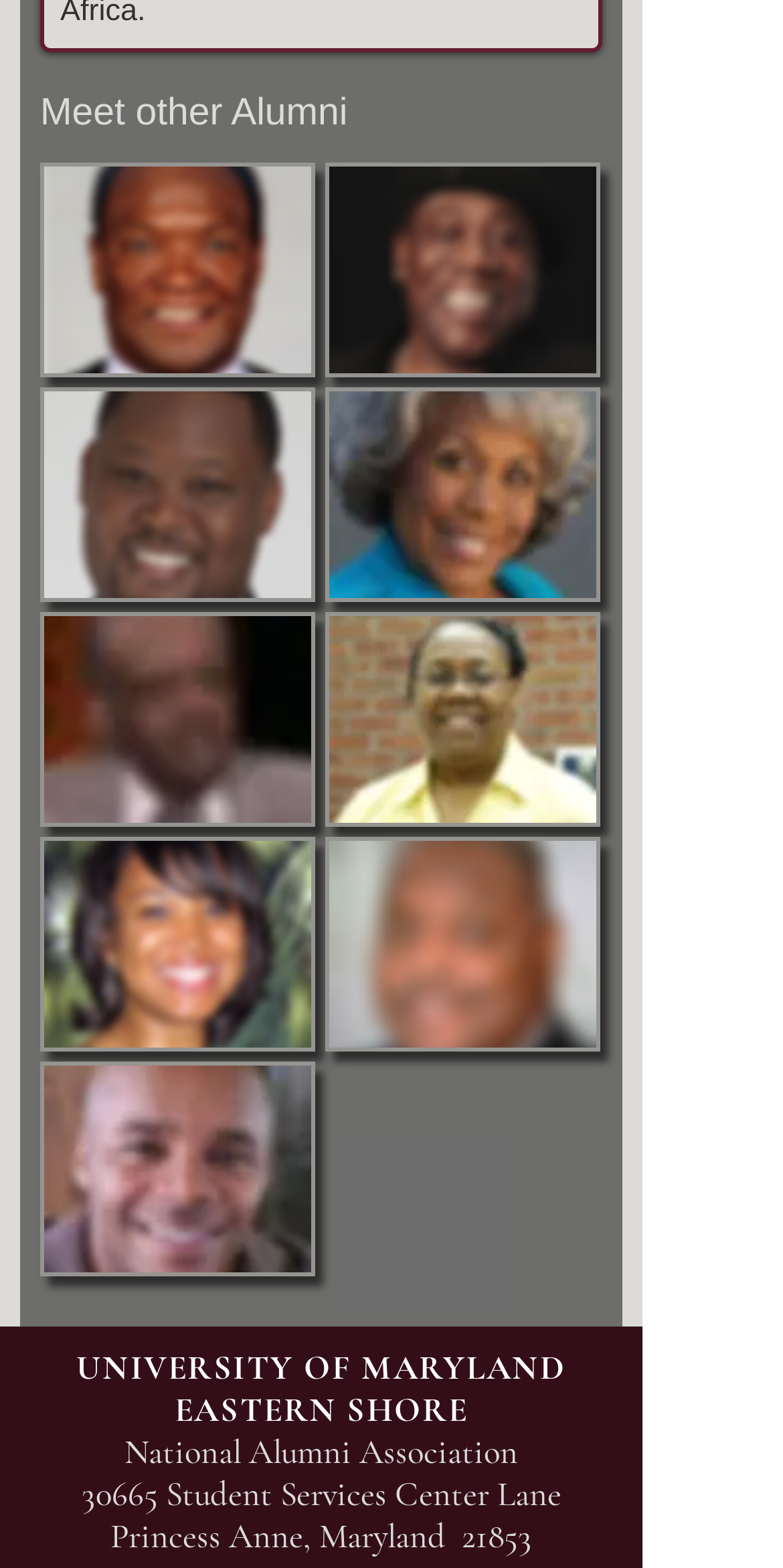Refer to the element description Circuit for Teams and identify the corresponding bounding box in the screenshot. Format the coordinates as (top-left x, top-left y, bottom-right x, bottom-right y) with values in the range of 0 to 1.

None